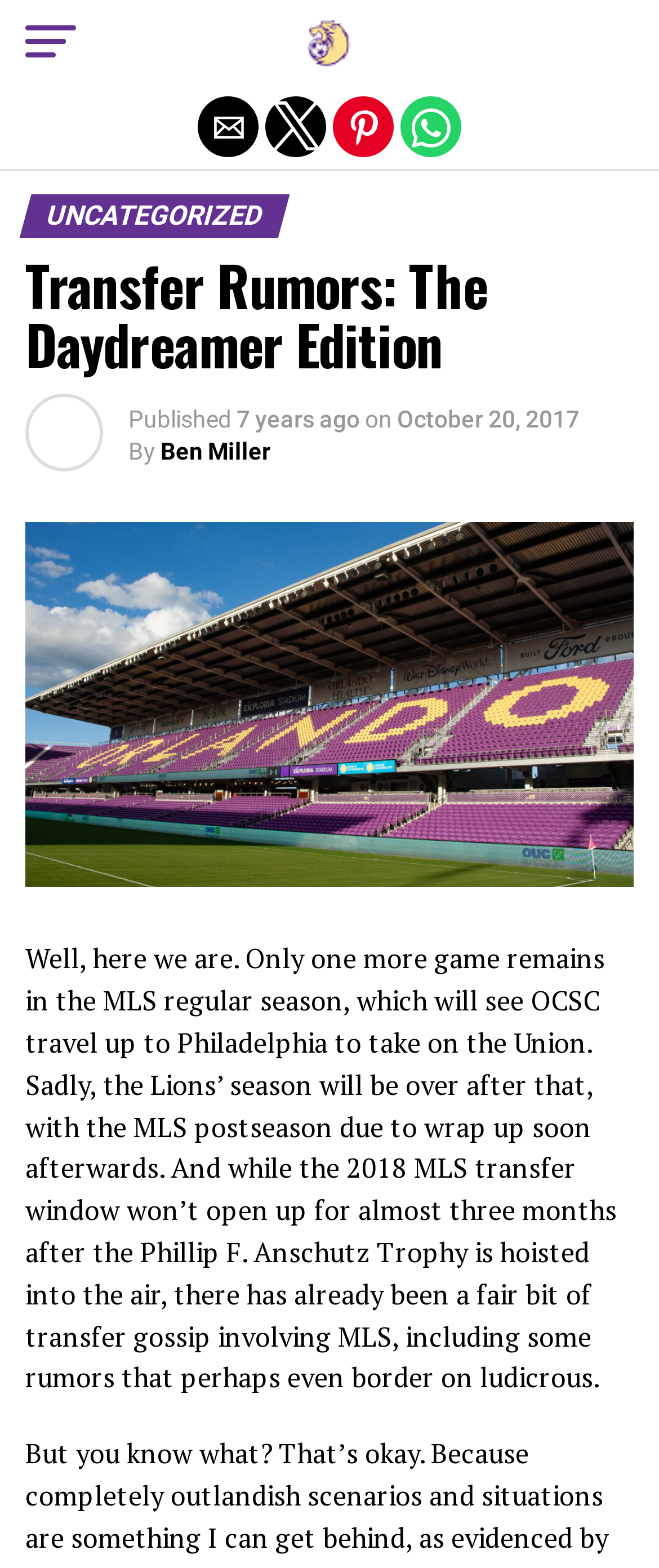Identify the bounding box coordinates for the UI element described as follows: "Ben Miller". Ensure the coordinates are four float numbers between 0 and 1, formatted as [left, top, right, bottom].

[0.244, 0.279, 0.41, 0.297]